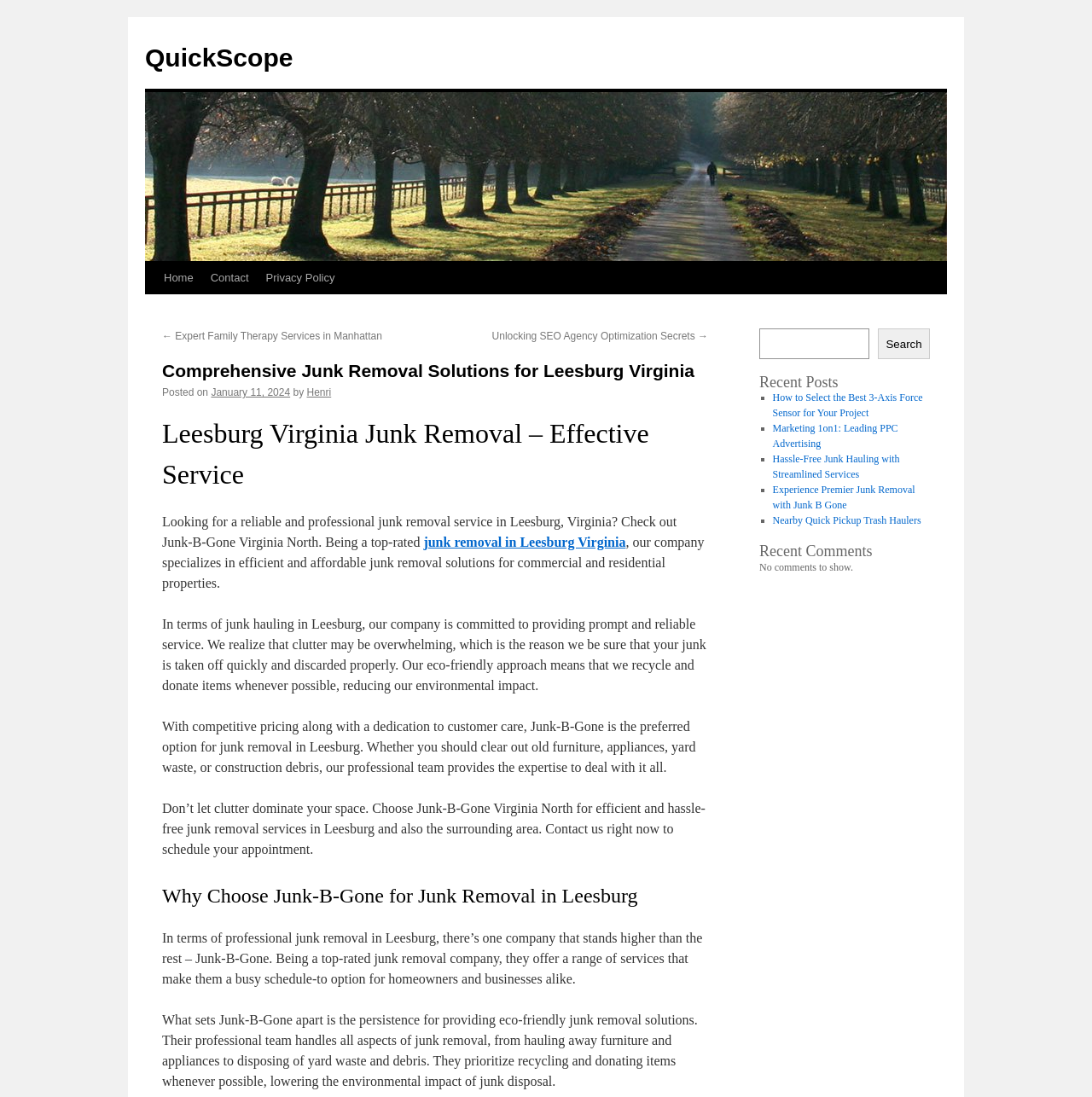Please locate the clickable area by providing the bounding box coordinates to follow this instruction: "Search for something".

[0.804, 0.299, 0.852, 0.327]